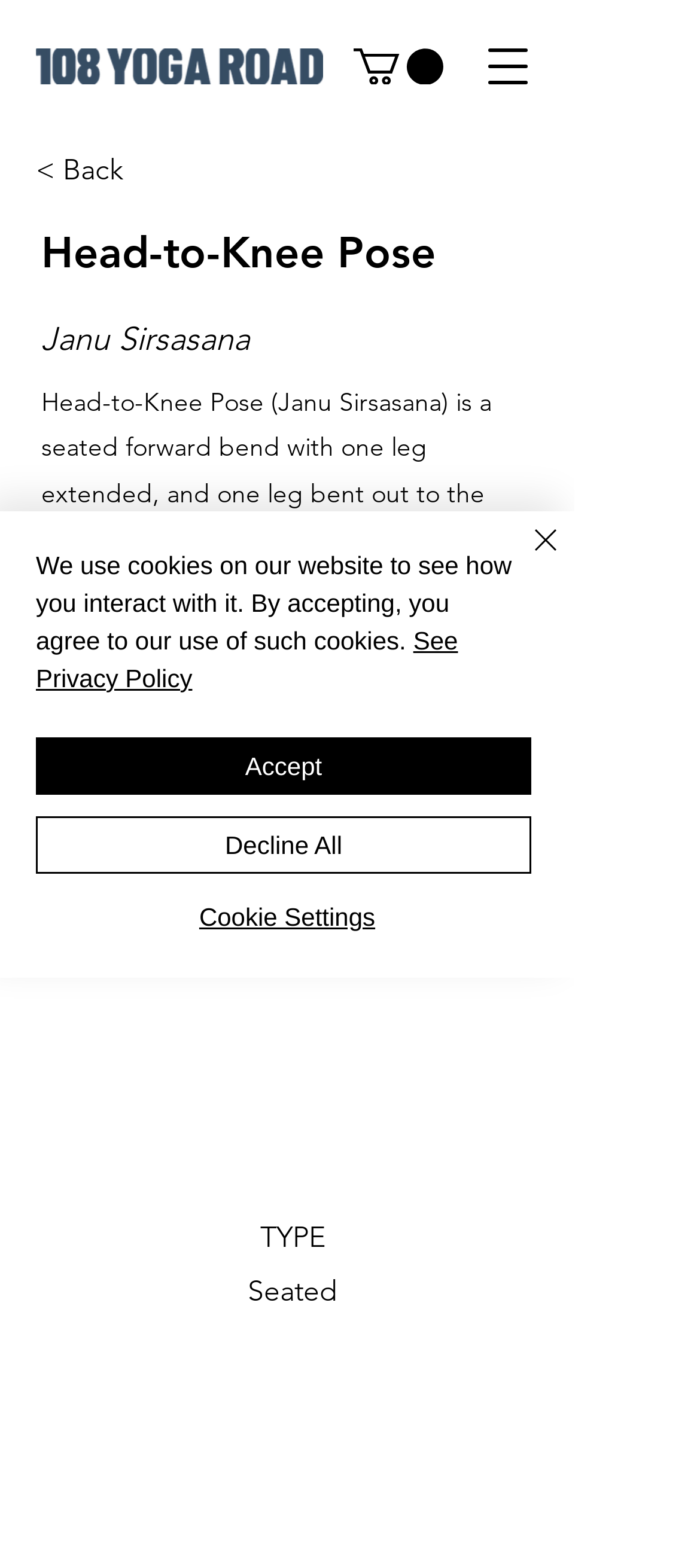Identify the bounding box for the UI element specified in this description: "aria-label="Close"". The coordinates must be four float numbers between 0 and 1, formatted as [left, top, right, bottom].

[0.687, 0.331, 0.81, 0.386]